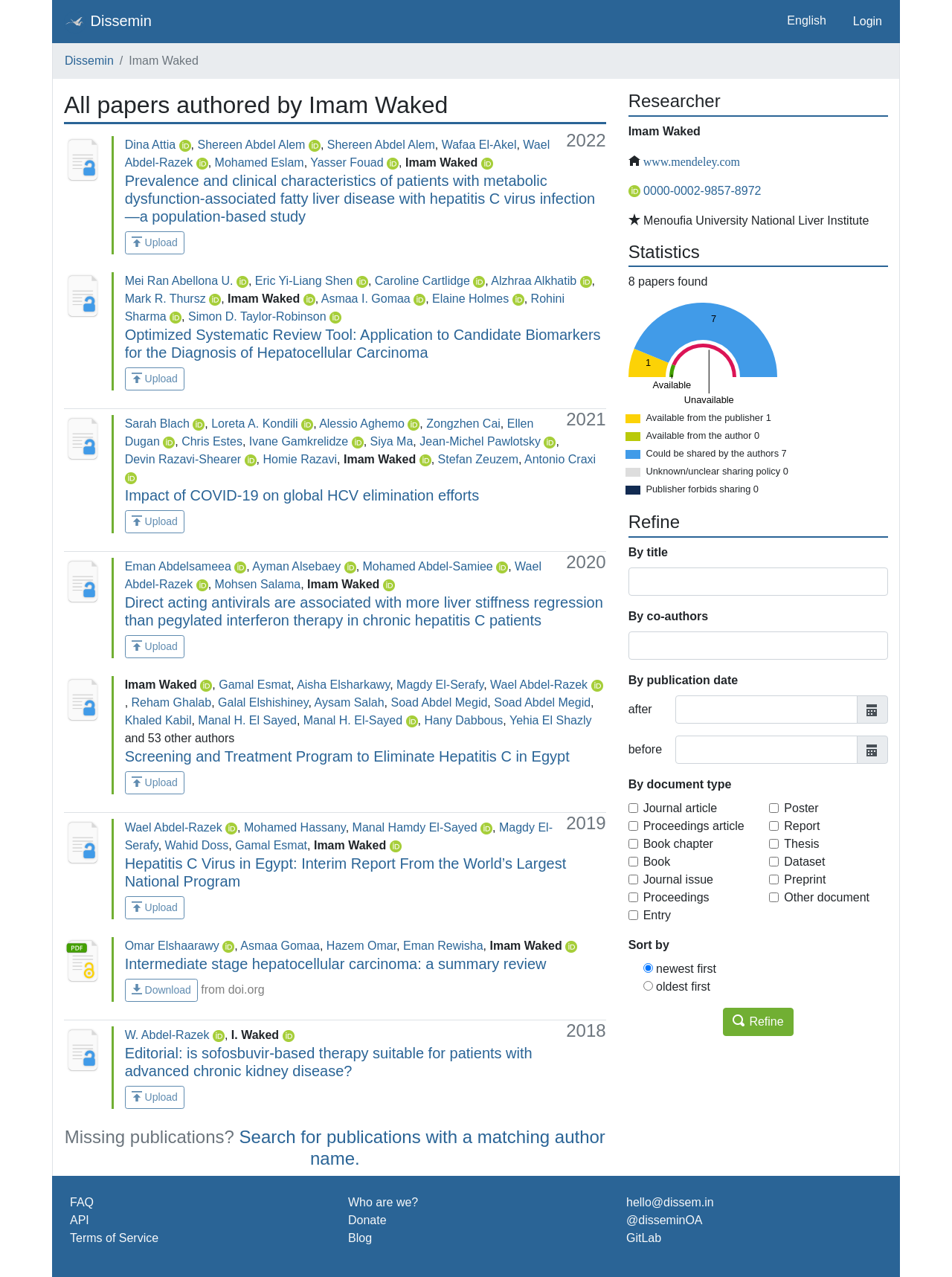Answer the question in a single word or phrase:
What is the name of the researcher?

Imam Waked